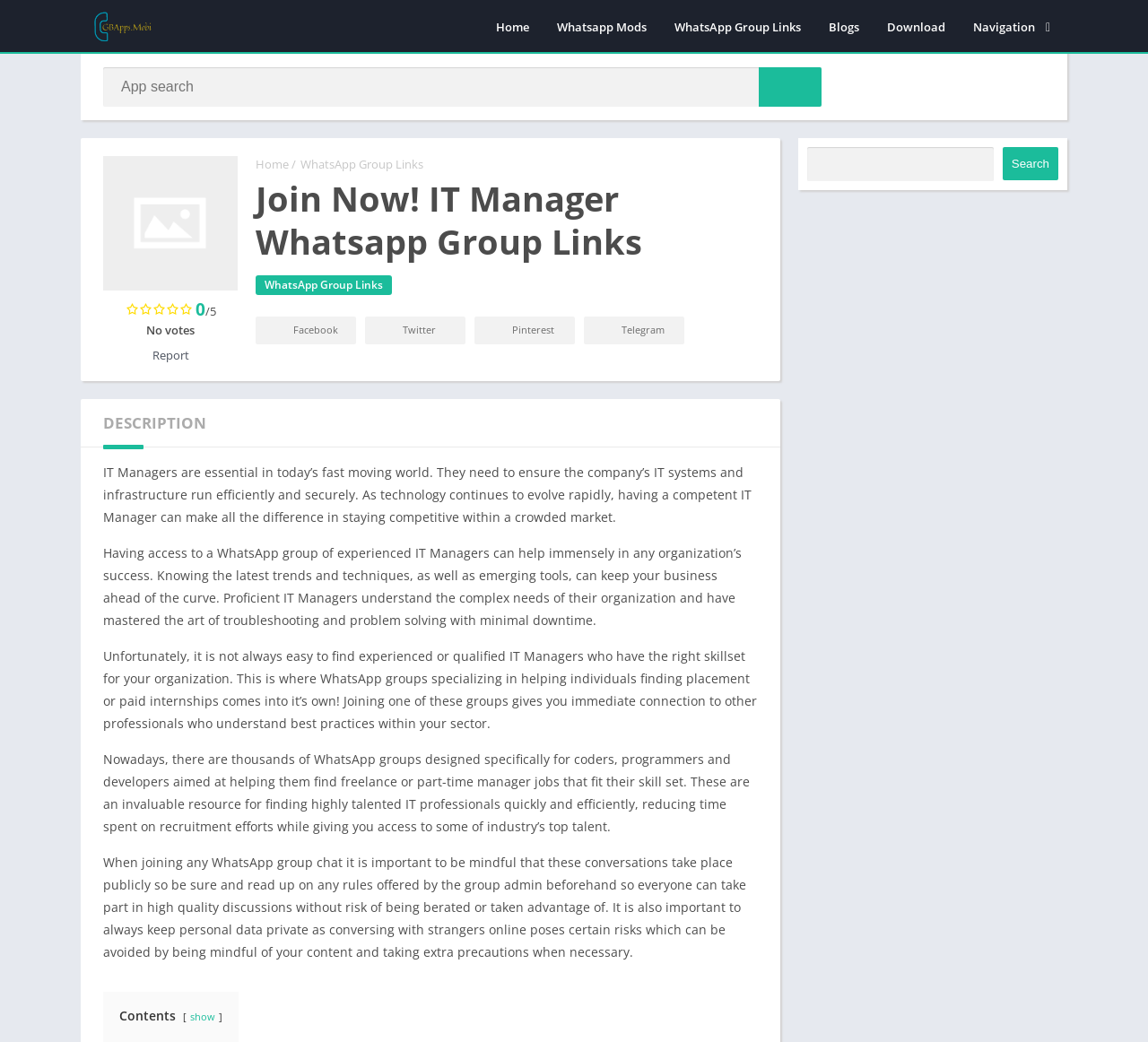Please reply with a single word or brief phrase to the question: 
What is the benefit of having access to a WhatsApp group of experienced IT Managers?

Stay competitive